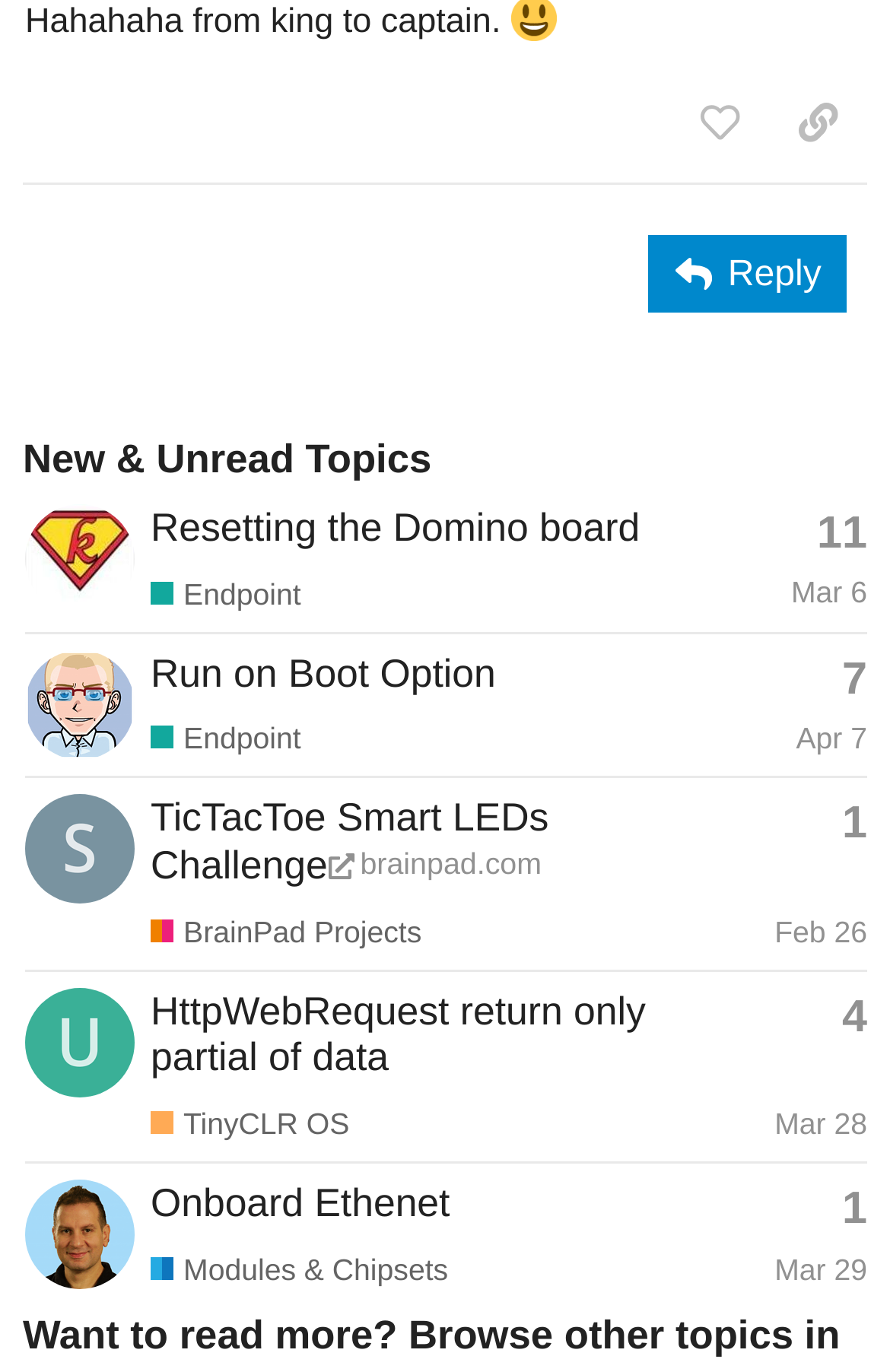Use the information in the screenshot to answer the question comprehensively: What is the name of the project mentioned in the third topic?

I looked at the third gridcell element and found the link element with the text 'BrainPad Projects', which indicates that BrainPad Projects is the name of the project mentioned in the third topic.